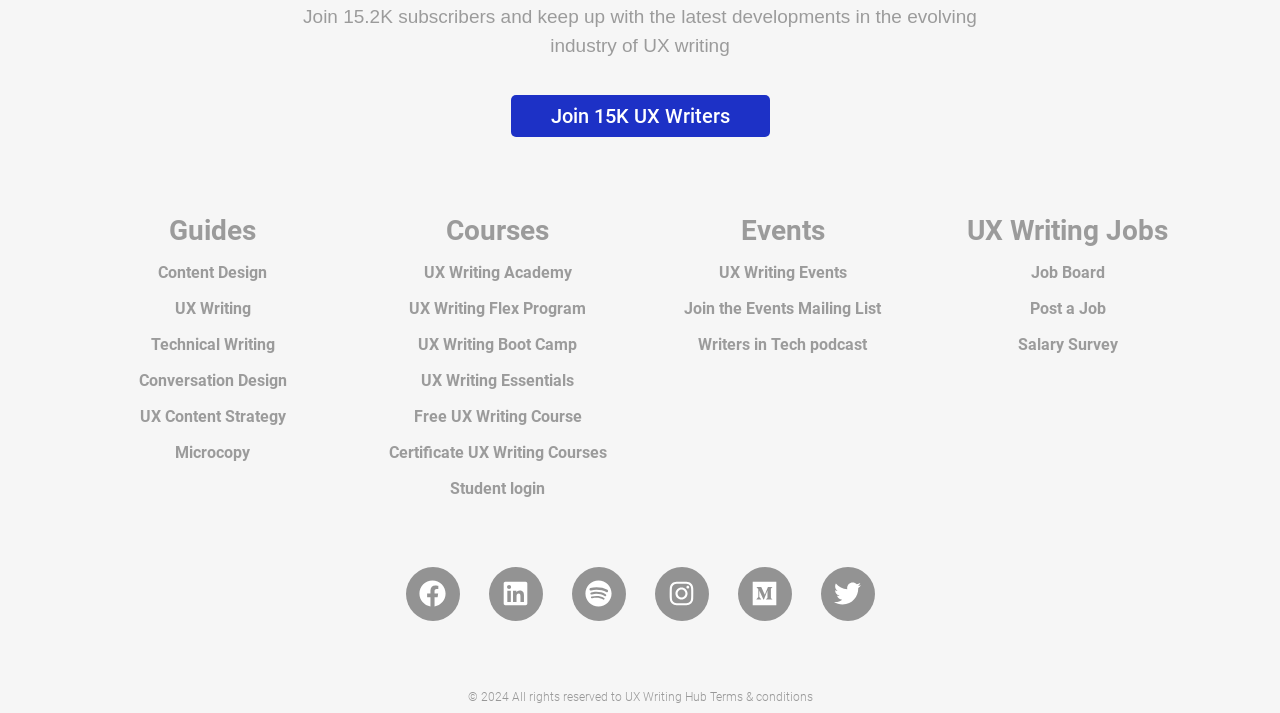Show the bounding box coordinates for the element that needs to be clicked to execute the following instruction: "Search for UX Writing Jobs". Provide the coordinates in the form of four float numbers between 0 and 1, i.e., [left, top, right, bottom].

[0.805, 0.369, 0.863, 0.395]